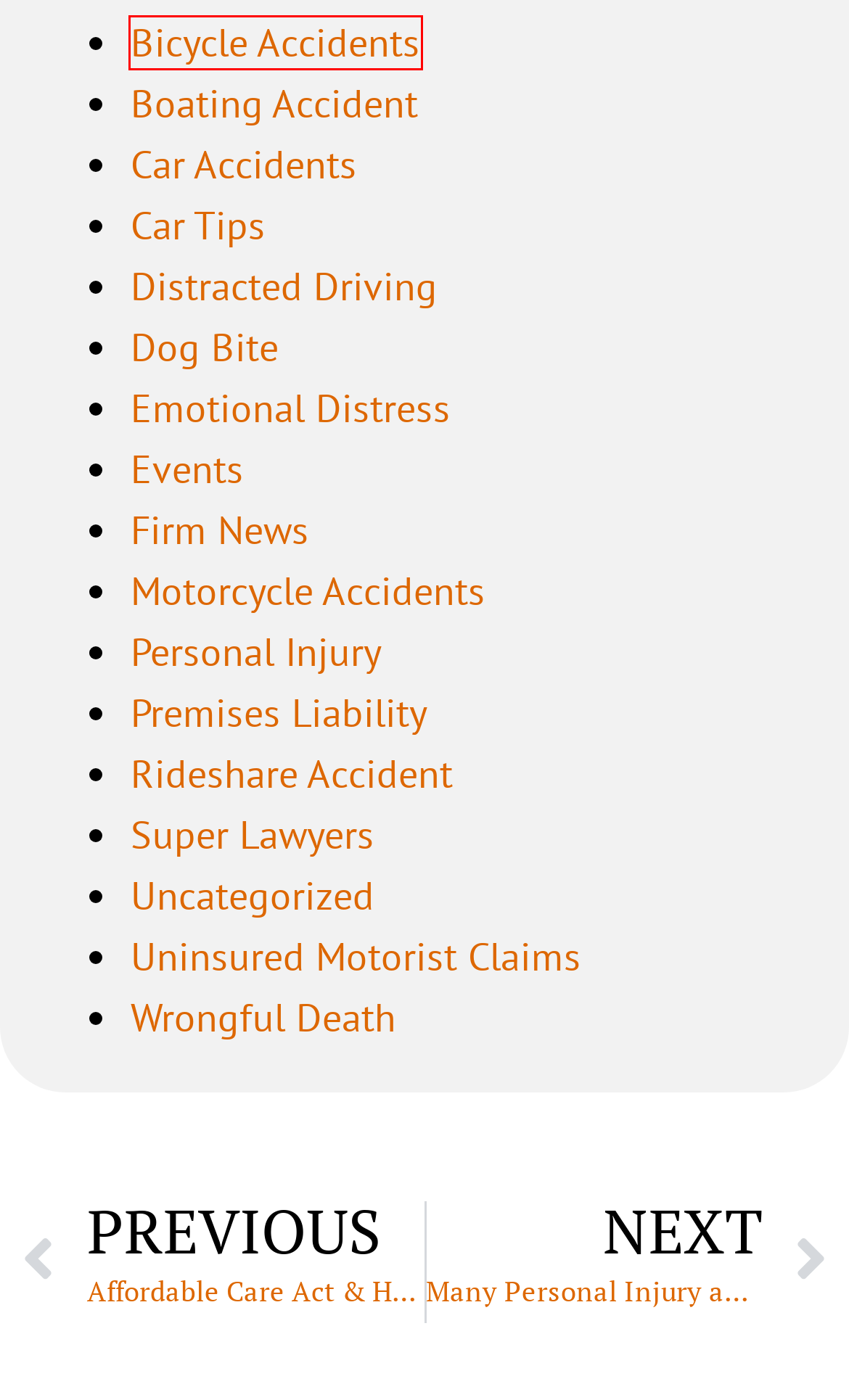Look at the screenshot of a webpage where a red rectangle bounding box is present. Choose the webpage description that best describes the new webpage after clicking the element inside the red bounding box. Here are the candidates:
A. Bicycle Accidents Archives - Cohn & Swartzon
B. Uninsured Motorist Claims Archives - Cohn & Swartzon
C. Boating Accident Archives - Cohn & Swartzon
D. Wrongful Death Archives - Cohn & Swartzon
E. Dog Bite Archives - Cohn & Swartzon
F. Distracted Driving Archives - Cohn & Swartzon
G. Car Accidents Archives - Cohn & Swartzon
H. Car Tips Archives - Cohn & Swartzon

A